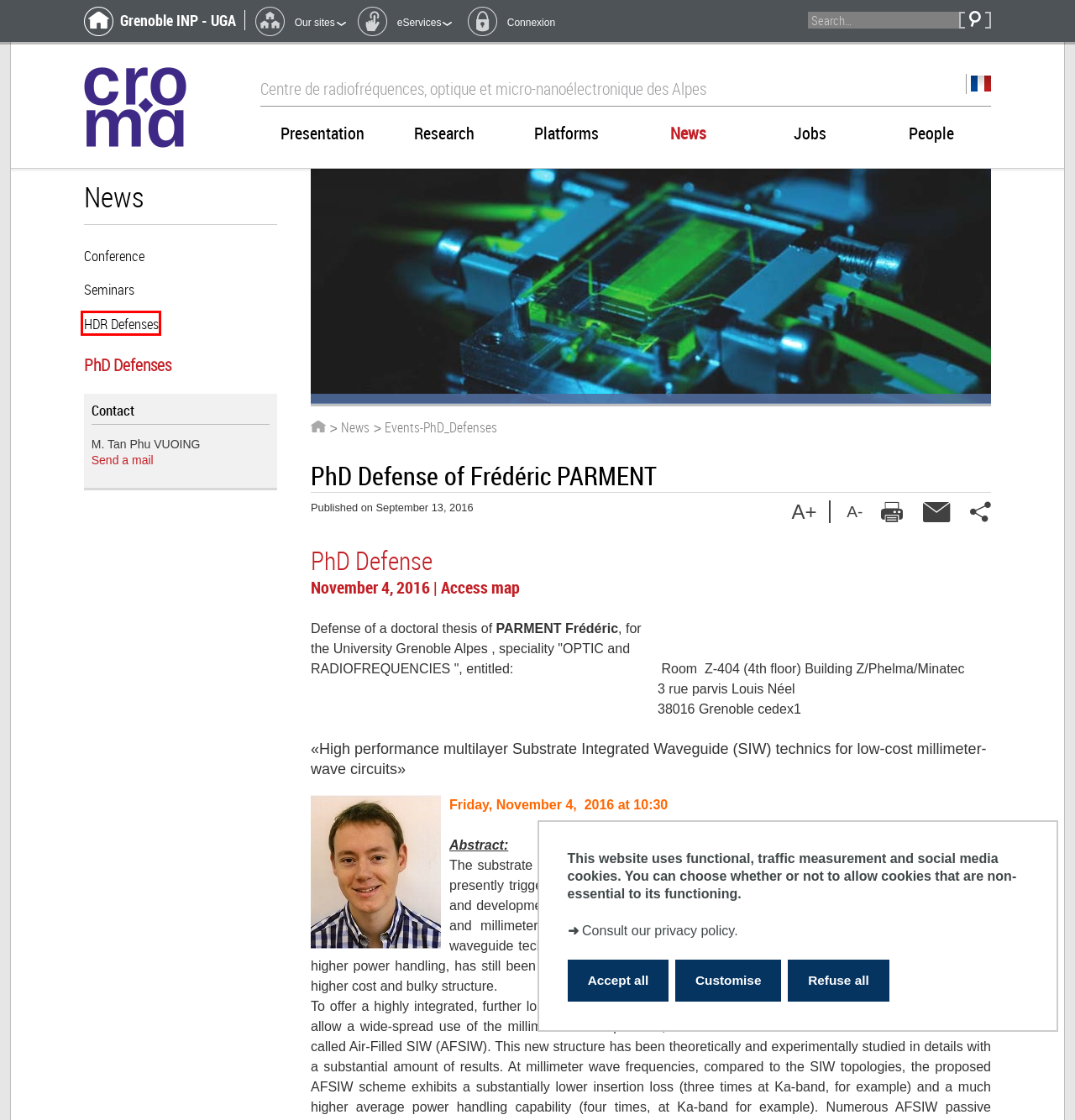You are given a webpage screenshot where a red bounding box highlights an element. Determine the most fitting webpage description for the new page that loads after clicking the element within the red bounding box. Here are the candidates:
A. Laboratory Members - CROMA
B. HDR  Defense  2024 - CROMA
C. PhD Defenses 2024 - CROMA
D. CROMA
E. Seminars  2024 - CROMA
F. Grenoble INP - UGA - Institut d'ingénierie et de management
G. Conferences  2023 - CROMA
H. Grenoble INP - UGA Mentions légales - Grenoble INP - UGA

B